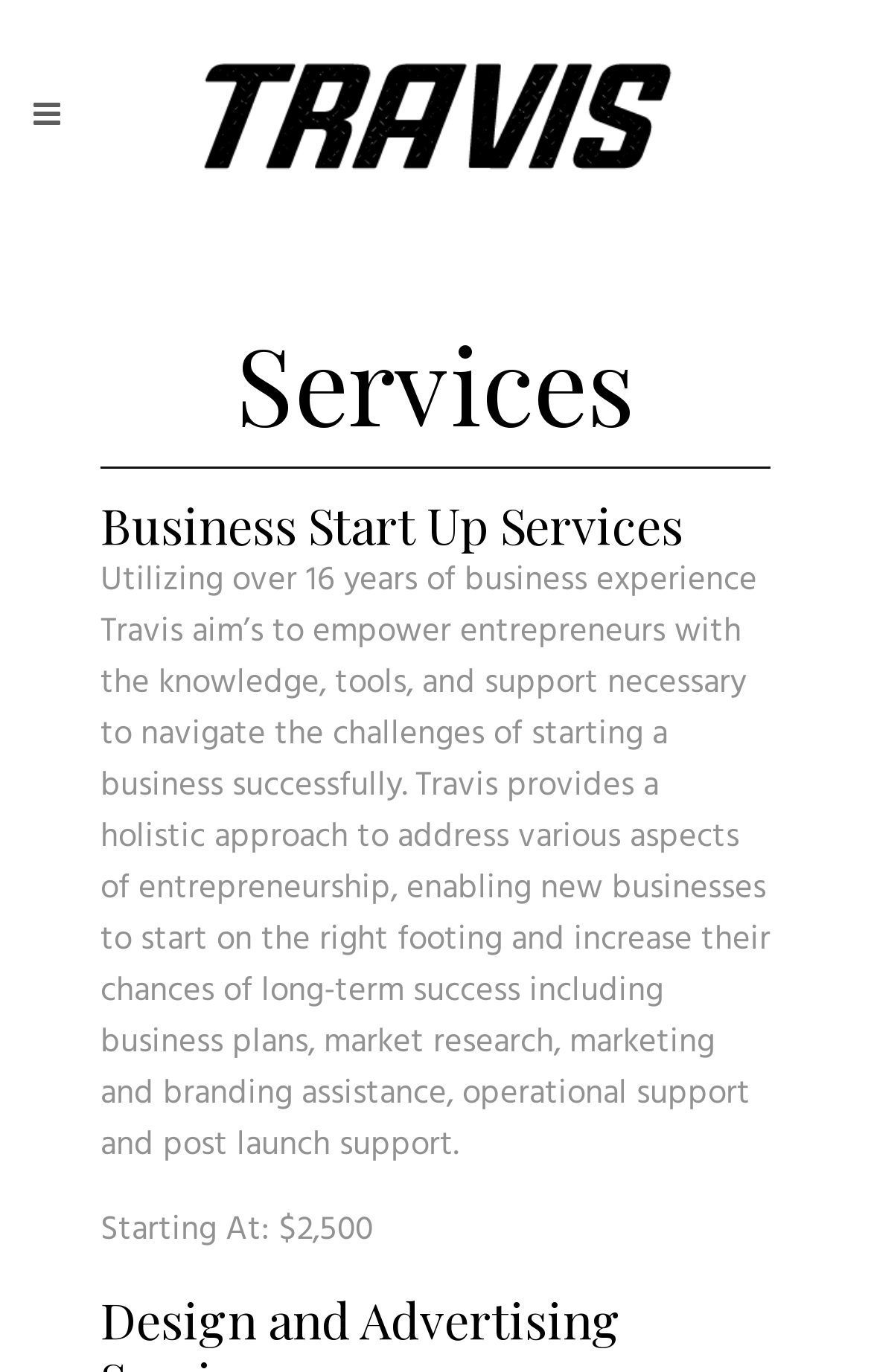Give a succinct answer to this question in a single word or phrase: 
What does Travis Cotton aim to do for entrepreneurs?

Empower entrepreneurs